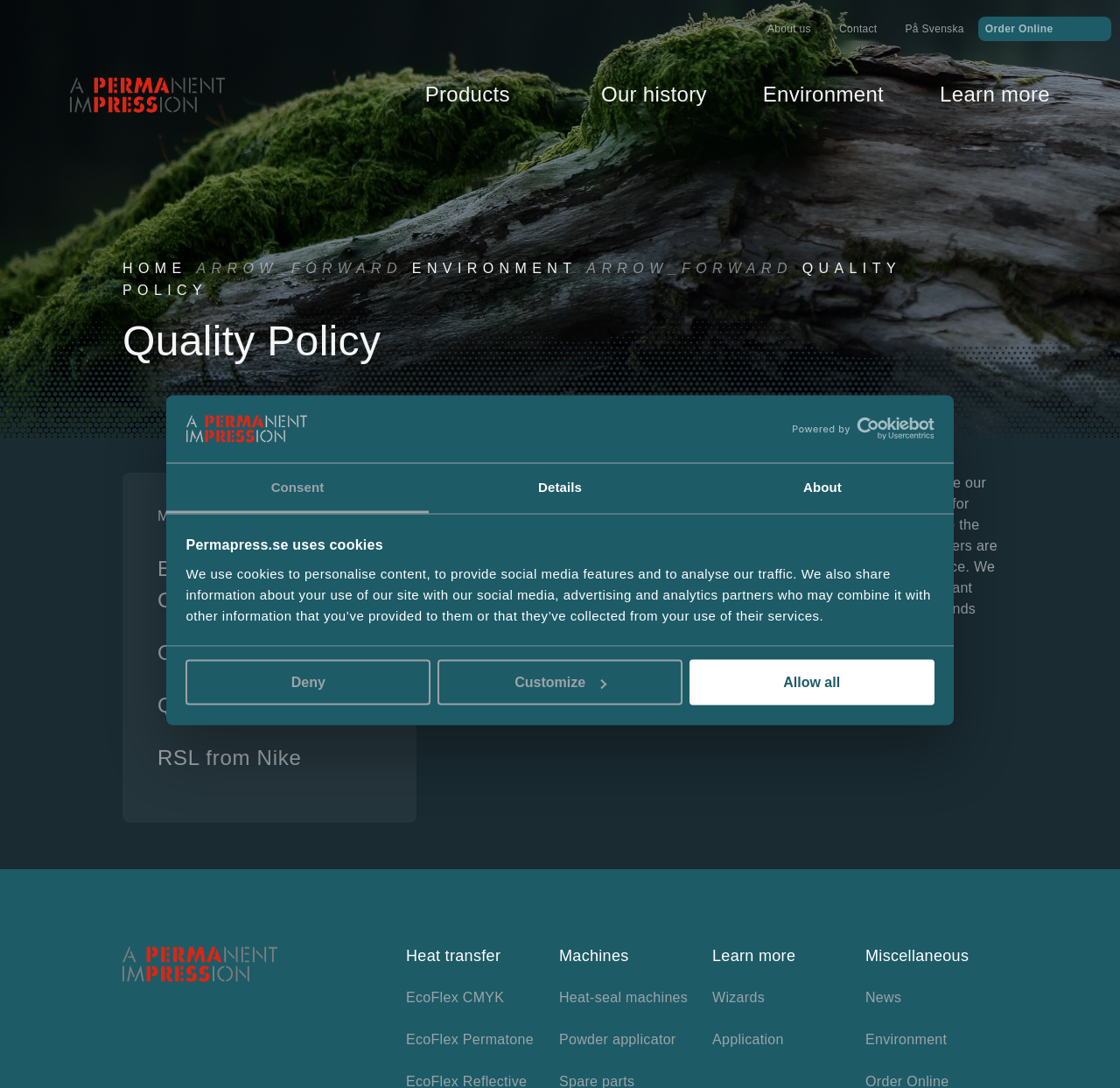Specify the bounding box coordinates of the area to click in order to follow the given instruction: "Click the 'Quality Policy' link."

[0.062, 0.07, 0.25, 0.103]